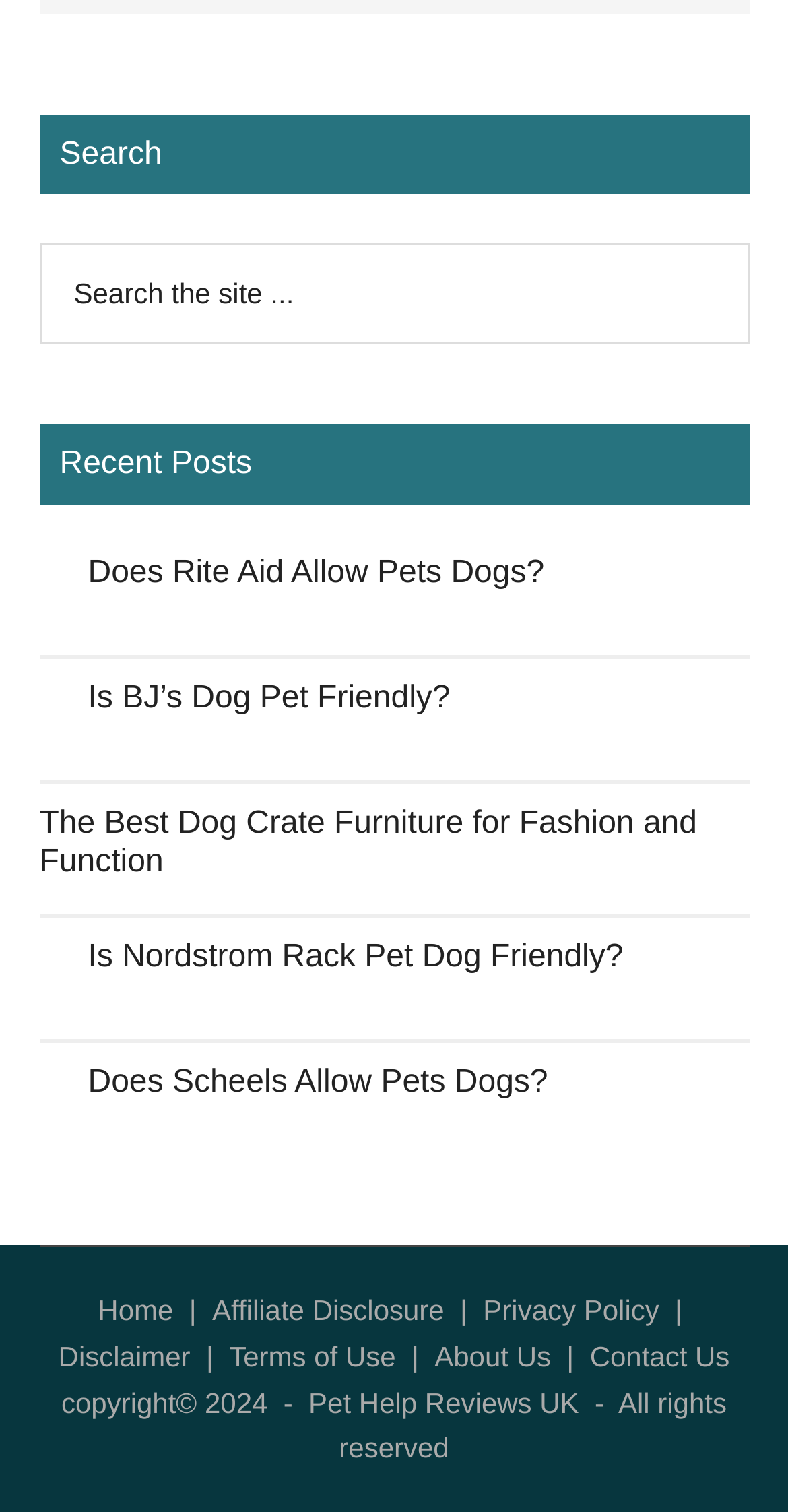Give a one-word or short phrase answer to the question: 
What is the theme of the website?

Pets